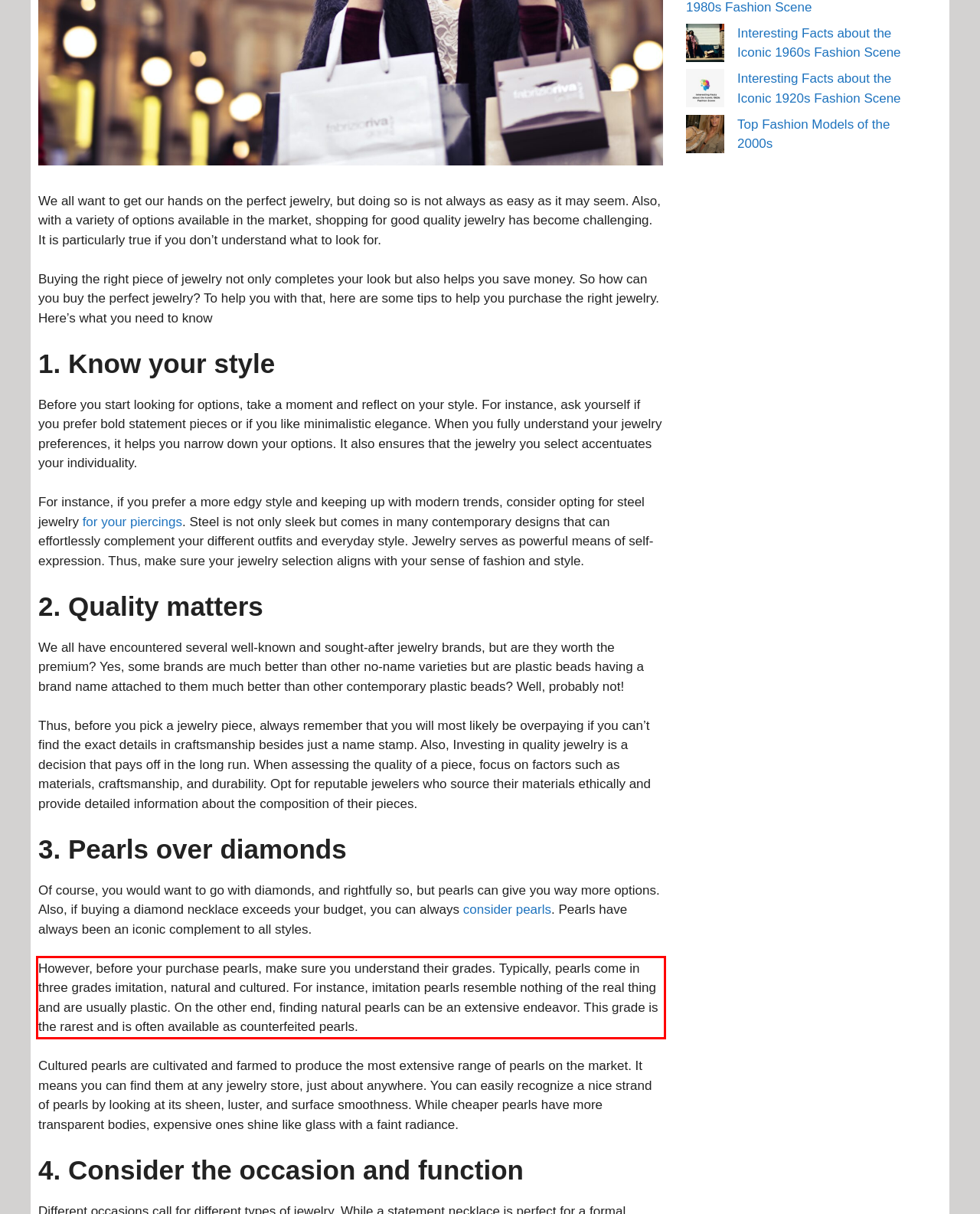You are presented with a webpage screenshot featuring a red bounding box. Perform OCR on the text inside the red bounding box and extract the content.

However, before your purchase pearls, make sure you understand their grades. Typically, pearls come in three grades imitation, natural and cultured. For instance, imitation pearls resemble nothing of the real thing and are usually plastic. On the other end, finding natural pearls can be an extensive endeavor. This grade is the rarest and is often available as counterfeited pearls.